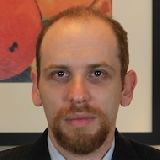What is the background of the image?
Your answer should be a single word or phrase derived from the screenshot.

Soft, abstract artwork